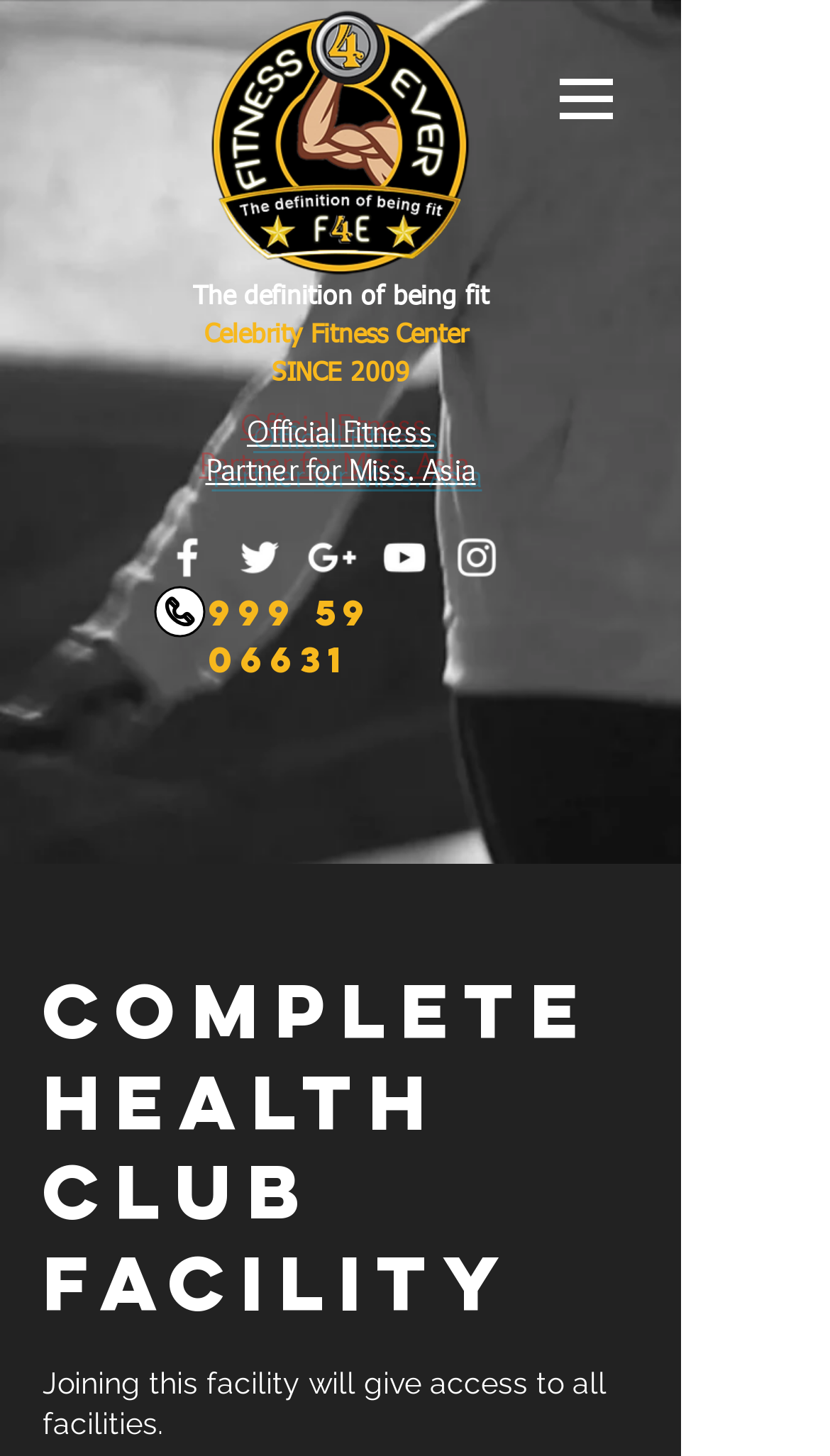How many social media links are available?
Look at the image and provide a short answer using one word or a phrase.

5